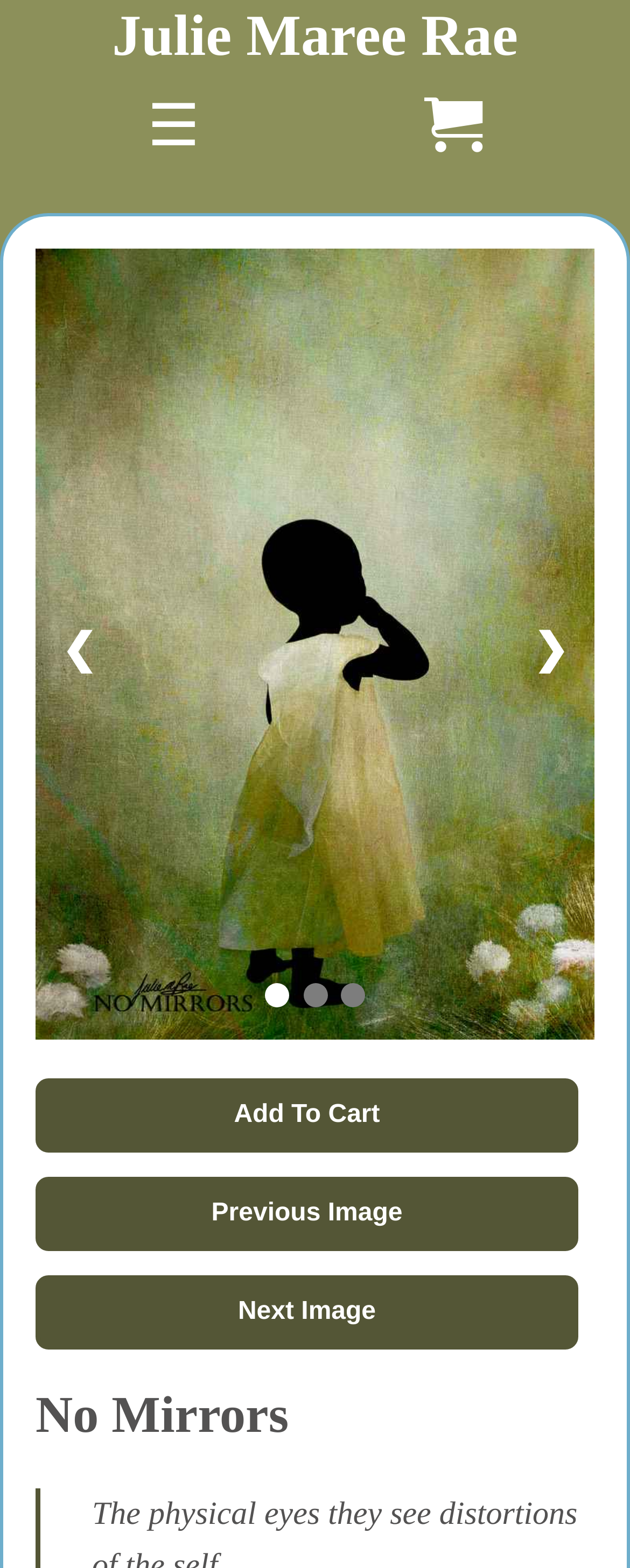Could you highlight the region that needs to be clicked to execute the instruction: "view the next image"?

[0.256, 0.816, 0.718, 0.857]